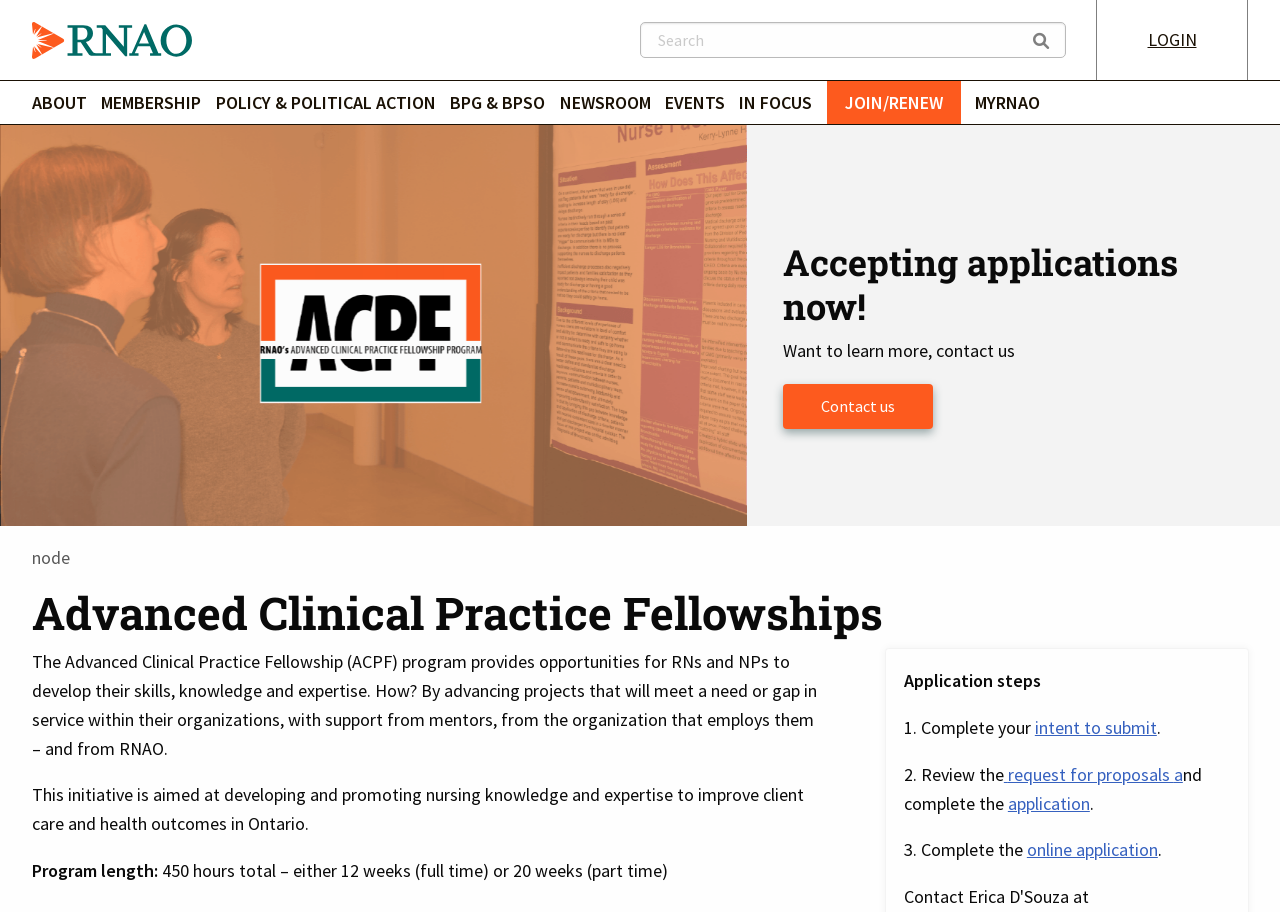Please identify the bounding box coordinates of the element I need to click to follow this instruction: "Navigate to the About page".

[0.025, 0.089, 0.079, 0.136]